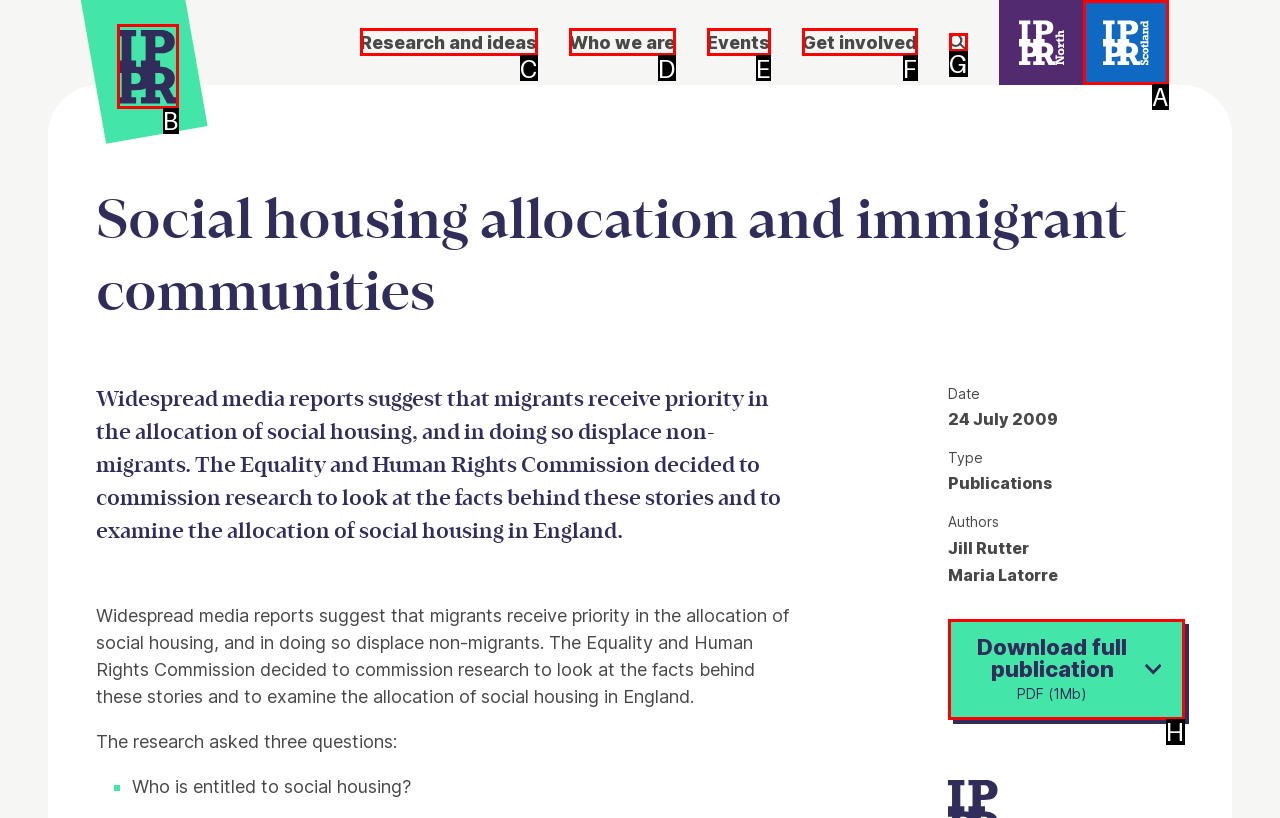Which HTML element should be clicked to complete the task: Download full publication PDF? Answer with the letter of the corresponding option.

H